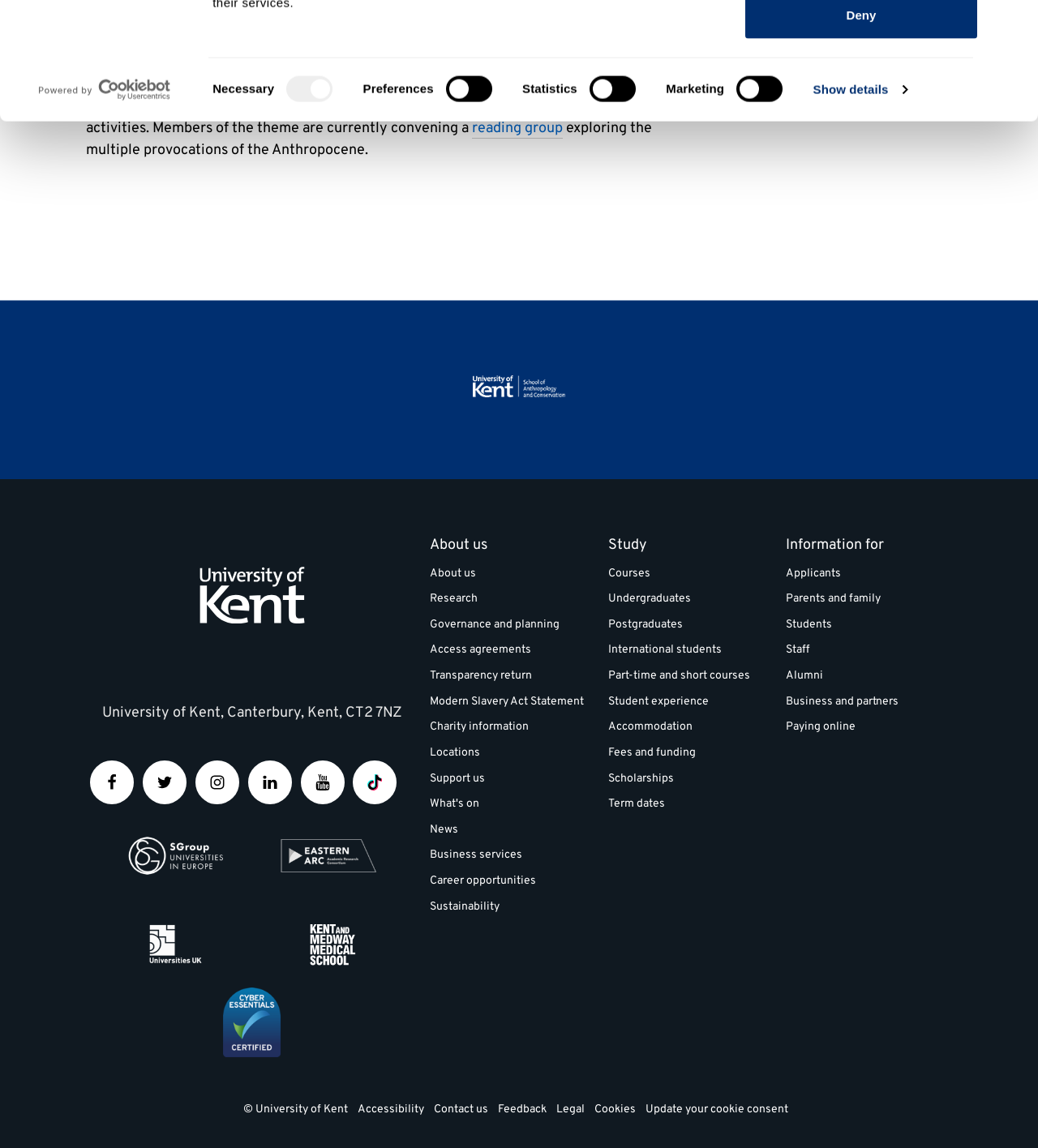Can you give a comprehensive explanation to the question given the content of the image?
What is the name of the social media platform with a logo 'tiktok-logo-4500'?

I found the answer by looking at the link 'Subscribe to us on TikTok tiktok-logo-4500' in the social media links section, which suggests that the logo 'tiktok-logo-4500' is related to the social media platform TikTok.